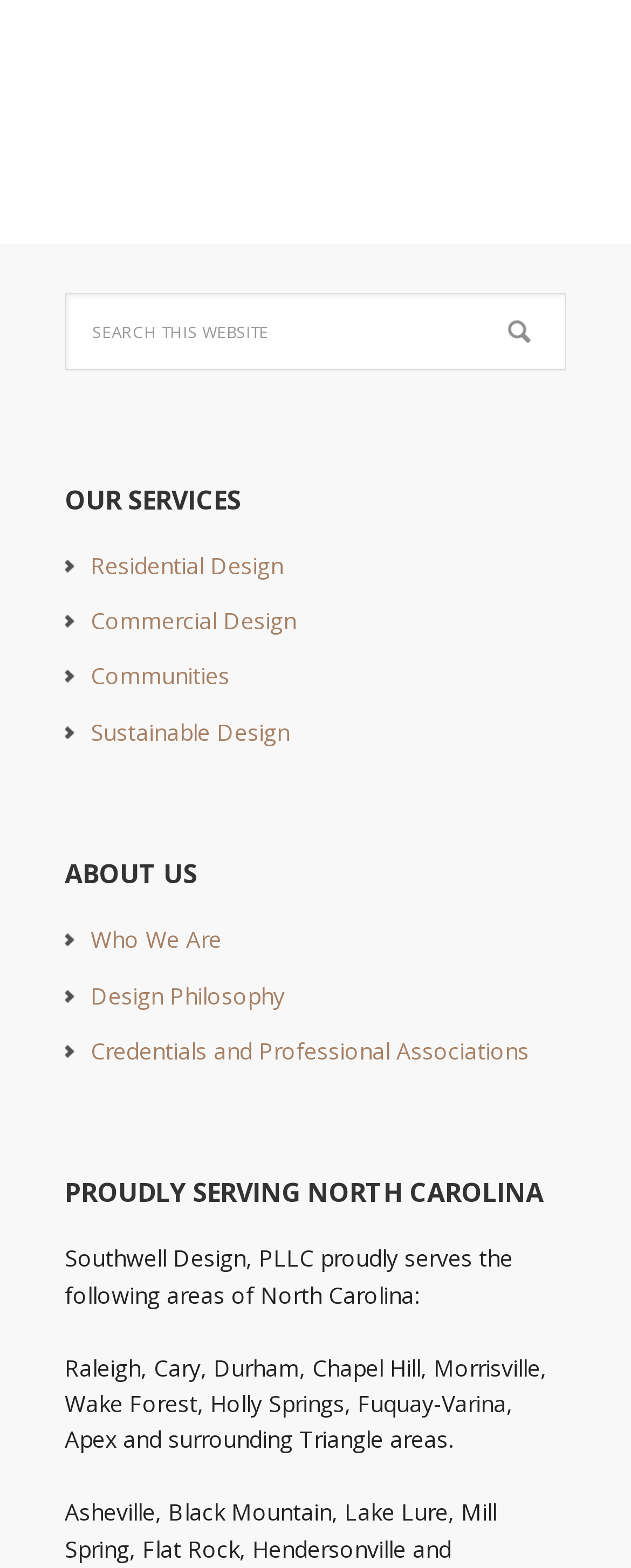Please examine the image and answer the question with a detailed explanation:
How many links are under the 'OUR SERVICES' heading?

By counting the links under the 'OUR SERVICES' heading, I found that there are four links: 'Residential Design', 'Commercial Design', 'Communities', and 'Sustainable Design'.